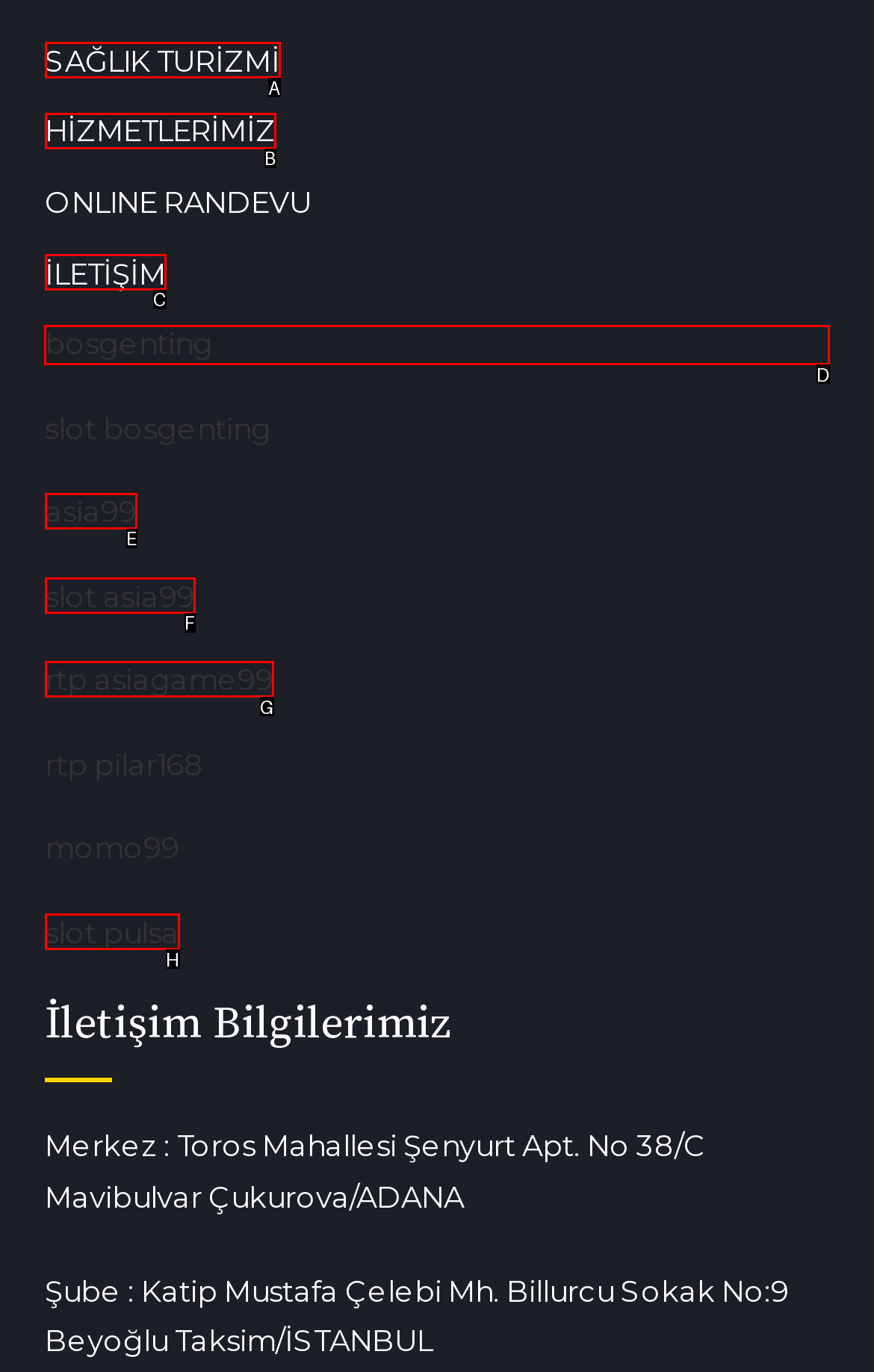For the instruction: Visit bosgenting, which HTML element should be clicked?
Respond with the letter of the appropriate option from the choices given.

D